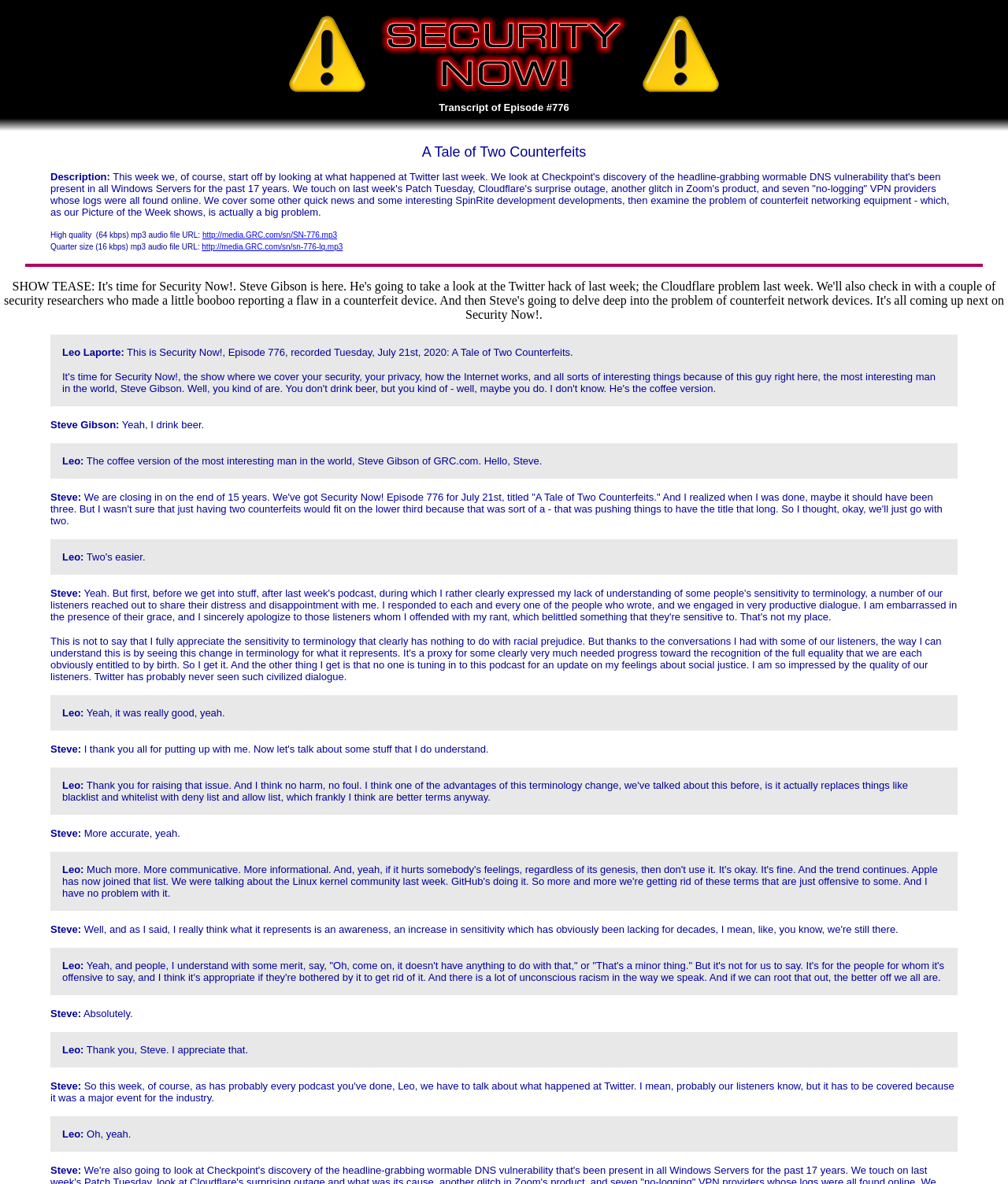Extract the bounding box for the UI element that matches this description: "http://media.GRC.com/sn/sn-776-lq.mp3".

[0.2, 0.205, 0.34, 0.212]